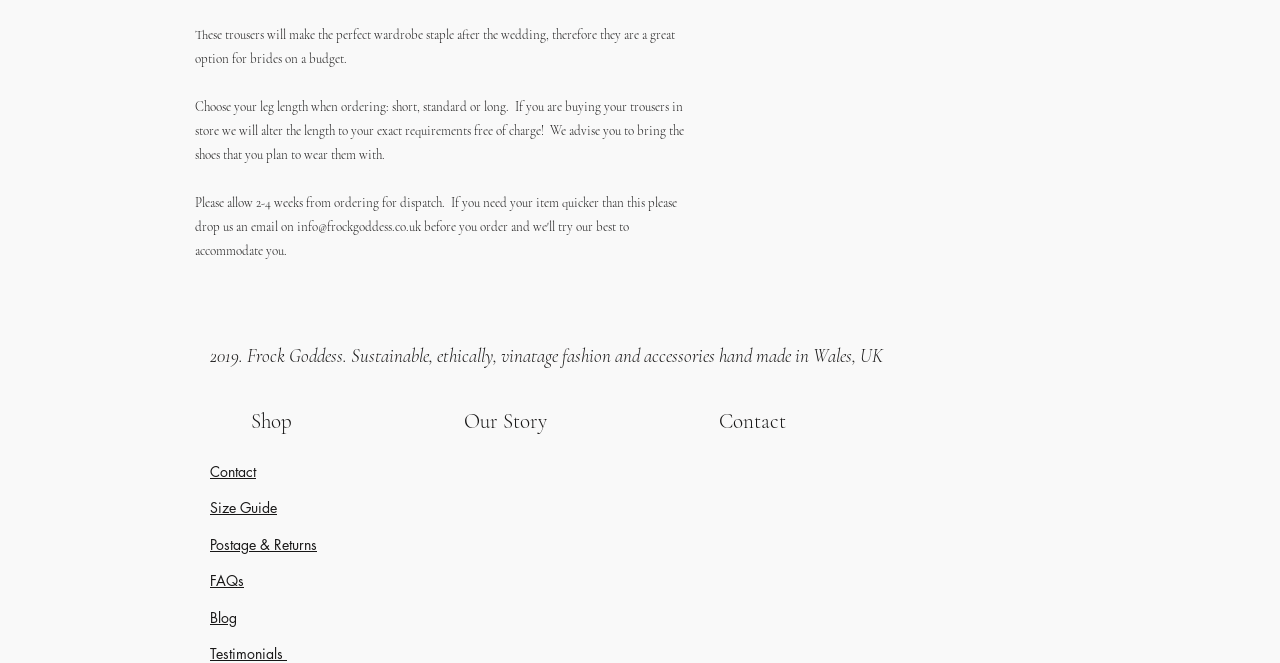Please locate the bounding box coordinates of the element's region that needs to be clicked to follow the instruction: "Click on 'Shop'". The bounding box coordinates should be provided as four float numbers between 0 and 1, i.e., [left, top, right, bottom].

[0.128, 0.585, 0.295, 0.661]